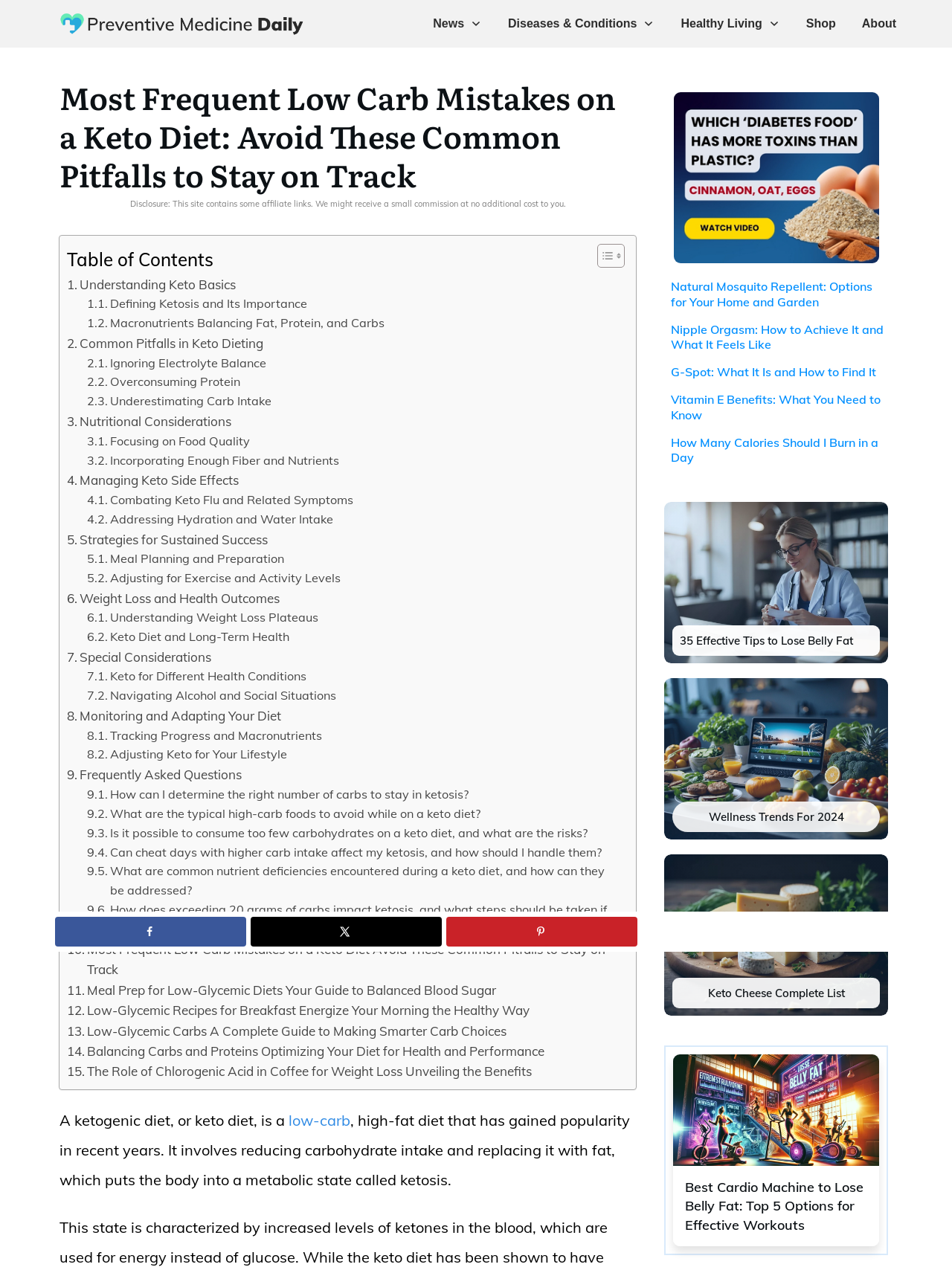Give a one-word or short phrase answer to the question: 
What is the purpose of the 'Table of Contents' section?

To navigate the webpage